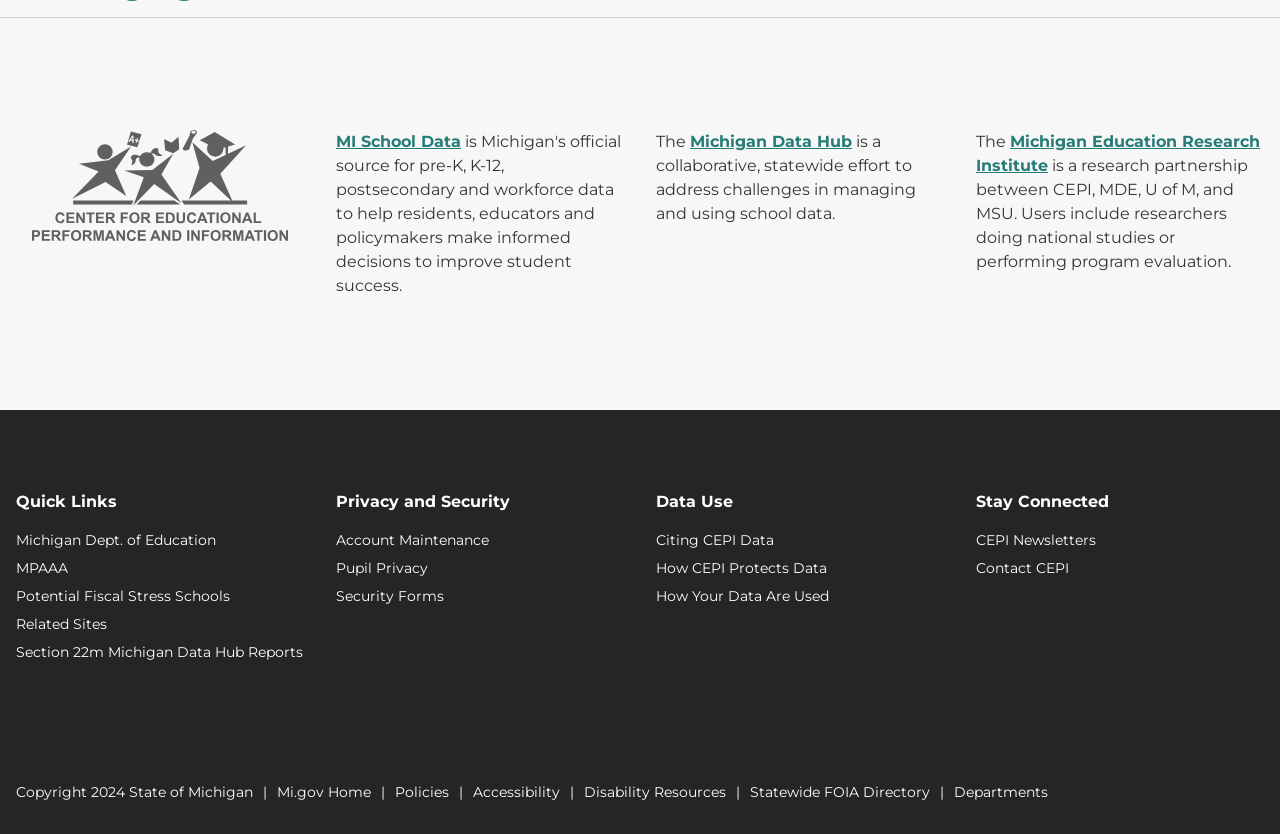How many sections are available in the webpage?
Look at the image and respond with a single word or a short phrase.

4